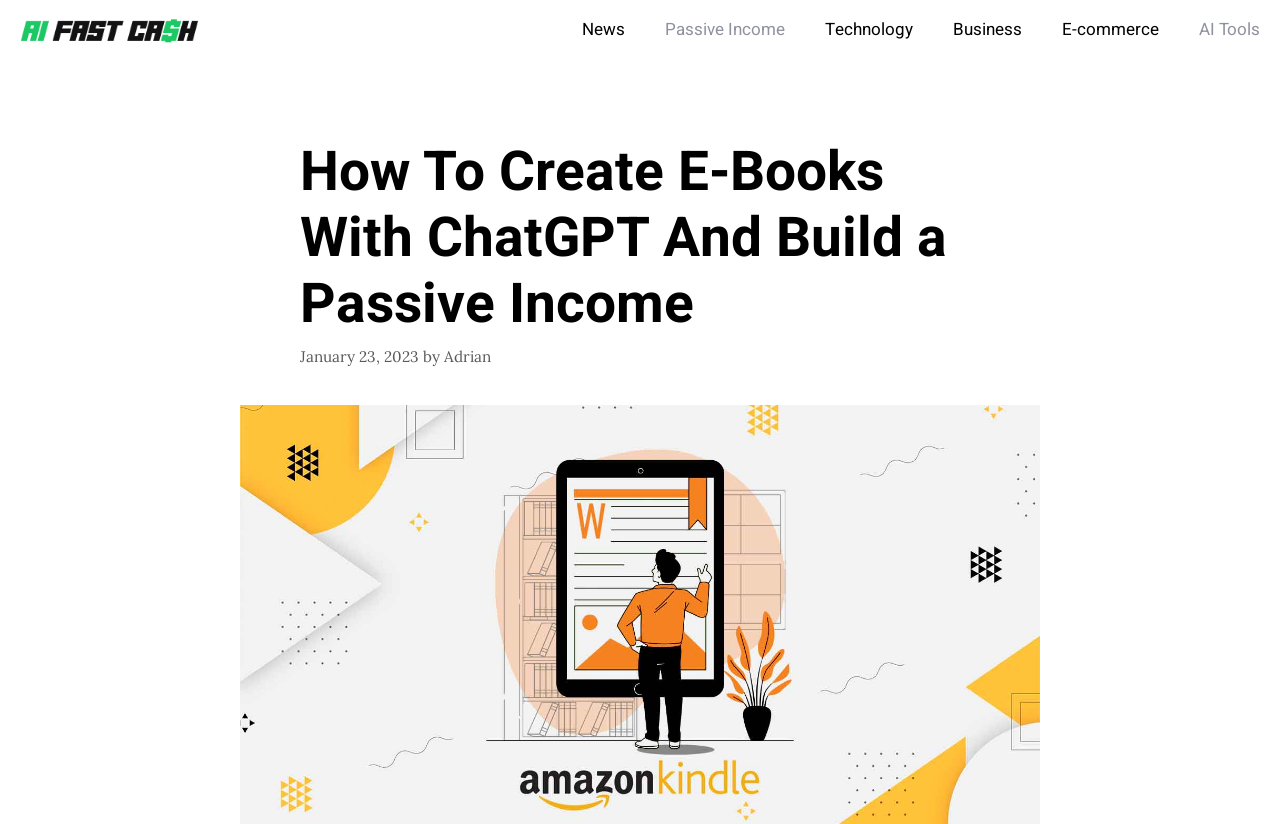What categories are available in the navigation menu?
From the image, provide a succinct answer in one word or a short phrase.

News, Passive Income, Technology, Business, E-commerce, AI Tools